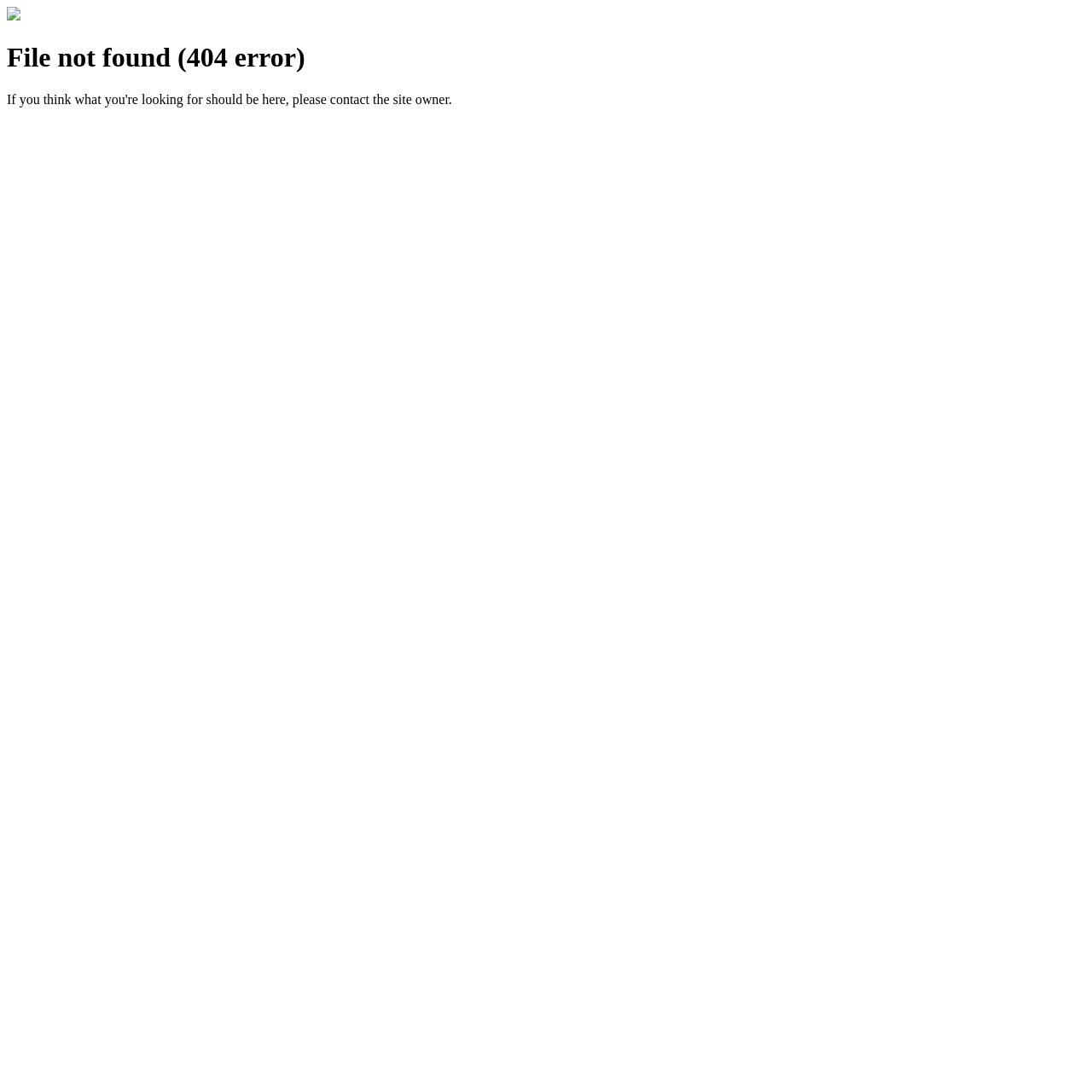Can you locate the main headline on this webpage and provide its text content?

File not found (404 error)